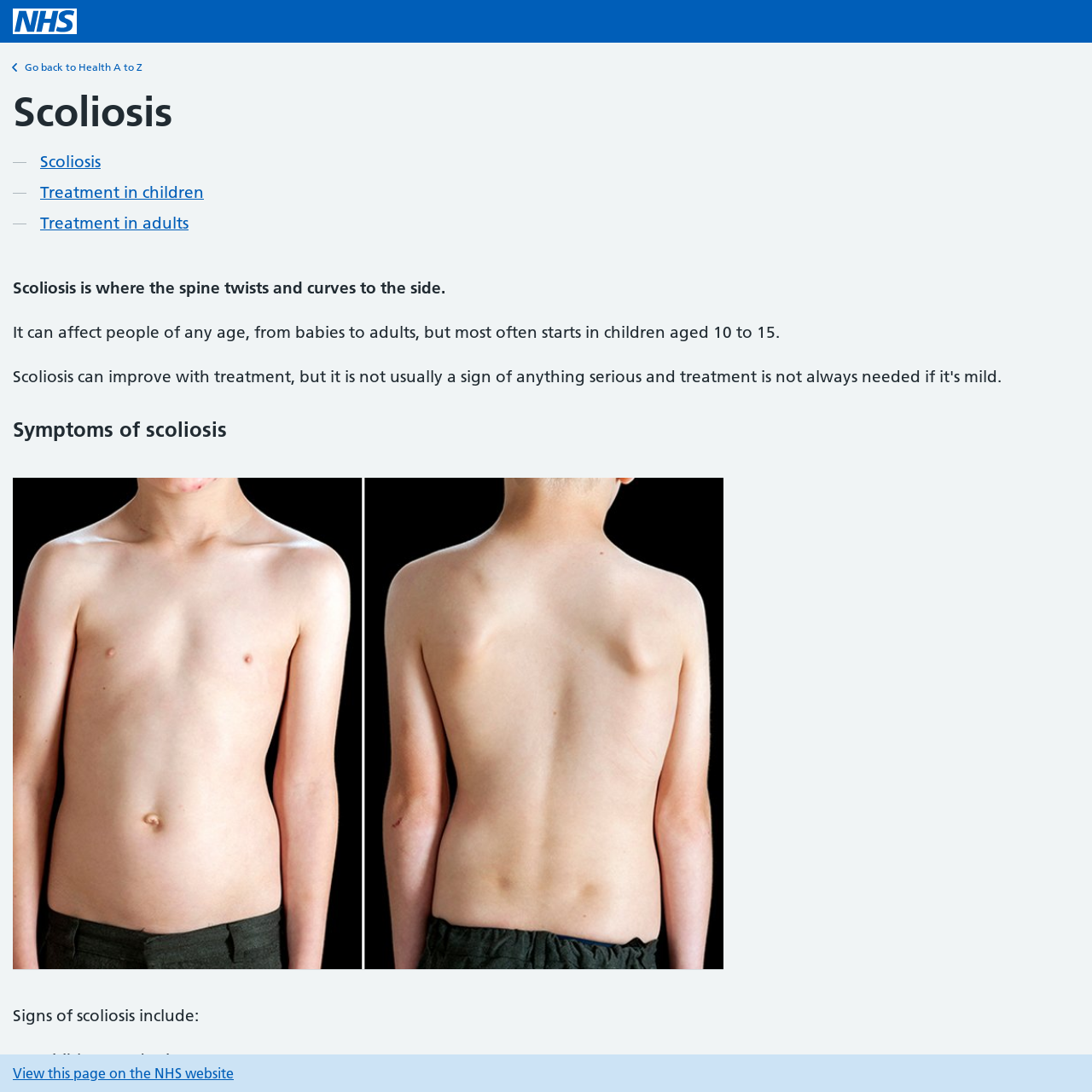Write an exhaustive caption that covers the webpage's main aspects.

The webpage is about scoliosis, a medical condition where the spine twists and curves to the side. At the top left, there is a link to the NHS homepage. Below it, there is a main section that takes up most of the page. 

In the main section, there is a link to go back to Health A to Z at the top left. Below it, there is a heading that reads "Scoliosis". Underneath the heading, there is a navigation menu labeled "Pages in this guide" that lists three links: "Scoliosis", "Treatment in children", and "Treatment in adults". 

Following the navigation menu, there are two paragraphs of text that describe scoliosis, stating that it can affect people of any age and that it often starts in children aged 10 to 15. 

Below the paragraphs, there is a heading that reads "Symptoms of scoliosis". Underneath the heading, there is an image that shows a front and back view of a young adult male affected by scoliosis, with a noticeable curve of the spine. 

Below the image, there is a paragraph that lists the signs of scoliosis, including a visibly curved spine. At the bottom of the page, there is a link to view the page on the NHS website.